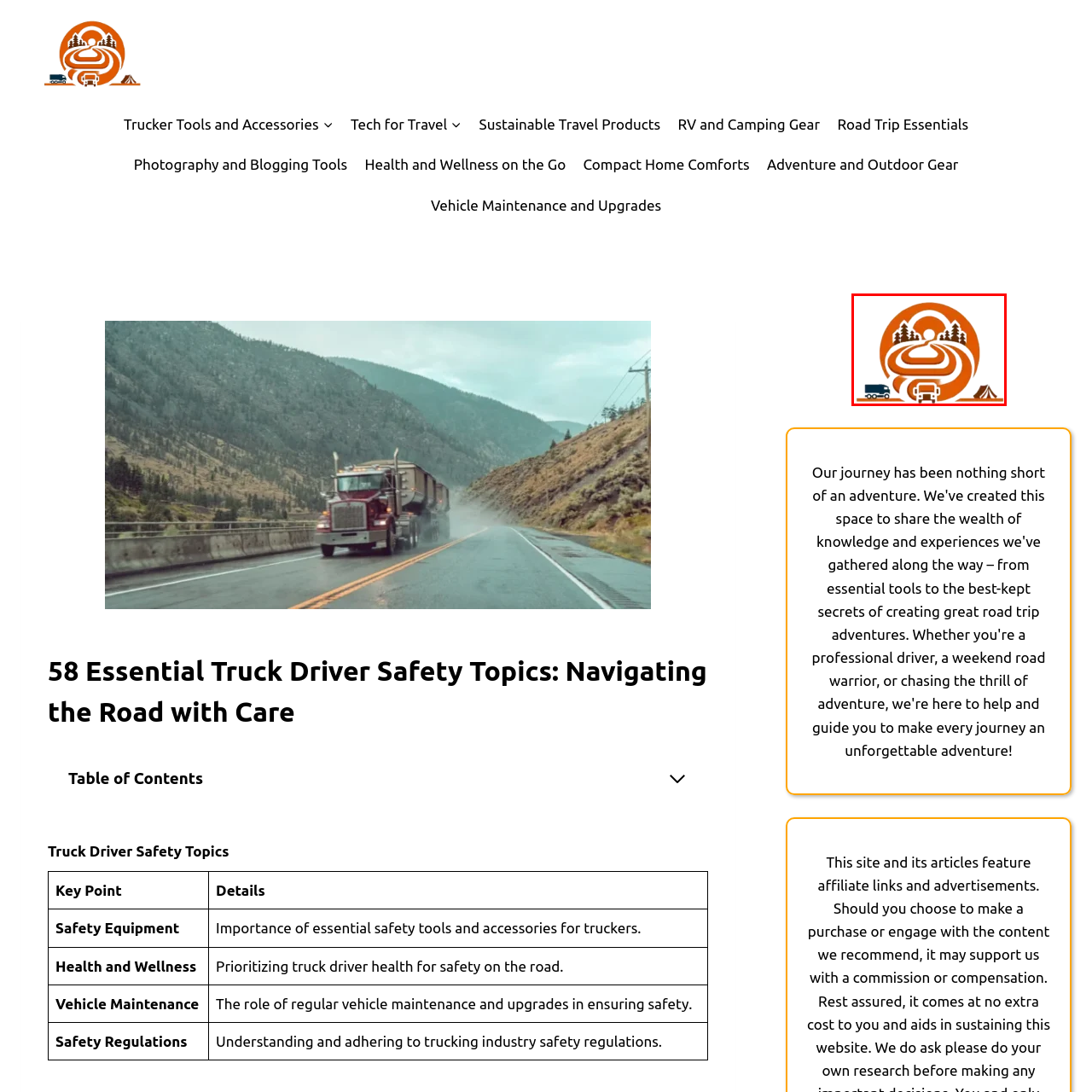Focus on the image surrounded by the red bounding box, please answer the following question using a single word or phrase: What is positioned on the right of the image?

a tent